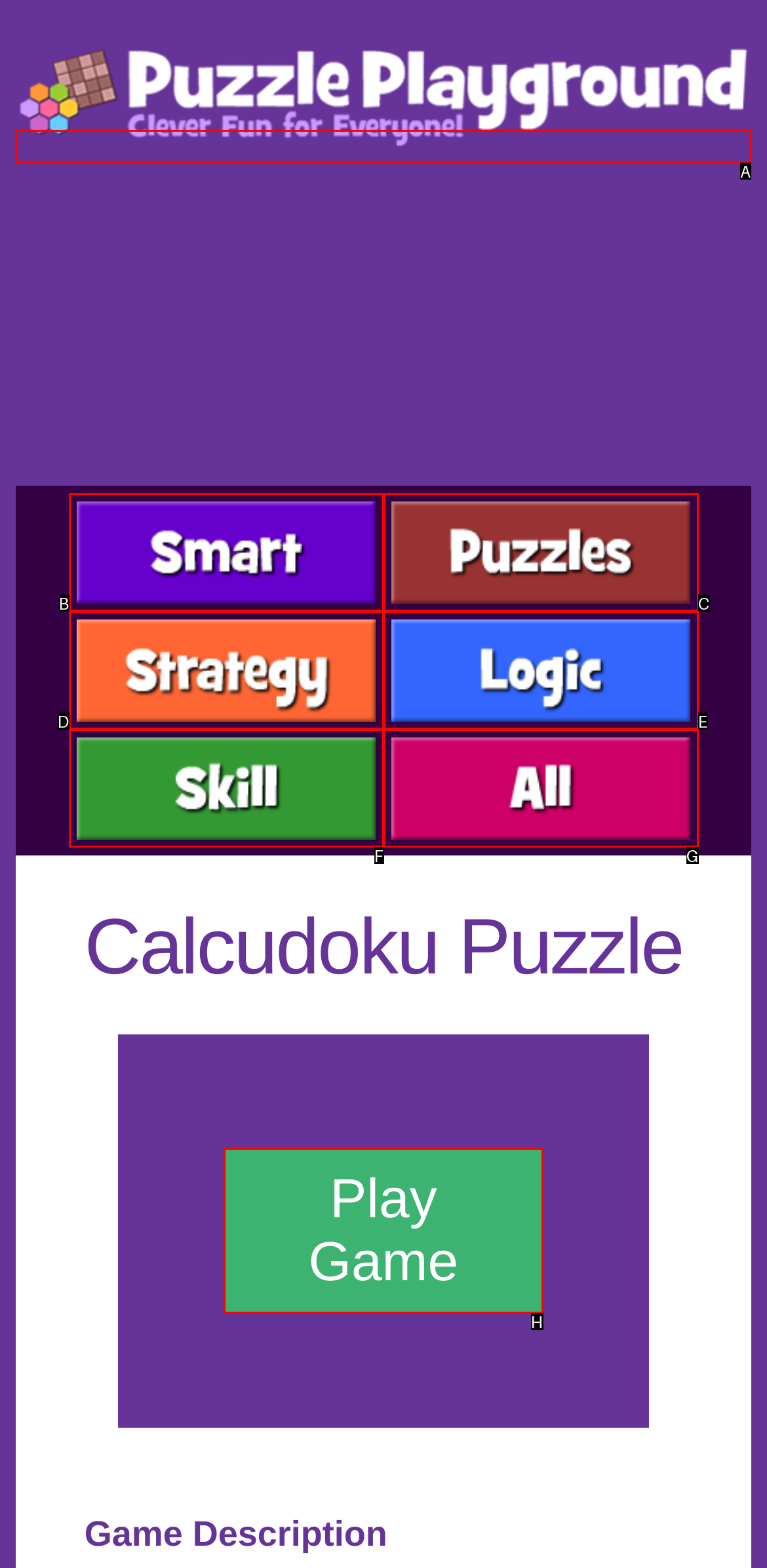Select the option I need to click to accomplish this task: Click on the Puzzle Playground link
Provide the letter of the selected choice from the given options.

A